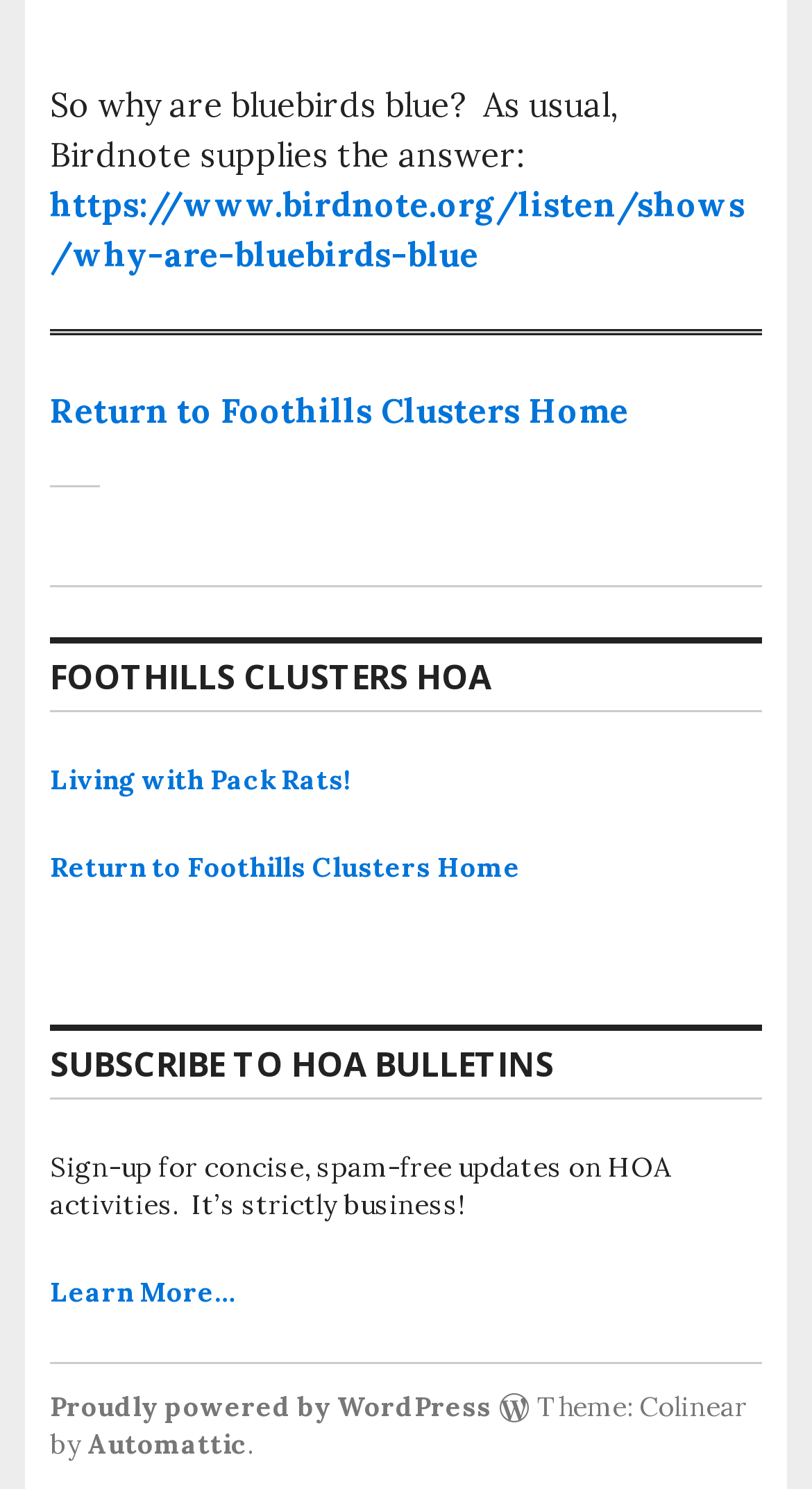Please provide the bounding box coordinates for the UI element as described: "Living with Pack Rats!". The coordinates must be four floats between 0 and 1, represented as [left, top, right, bottom].

[0.062, 0.512, 0.433, 0.535]